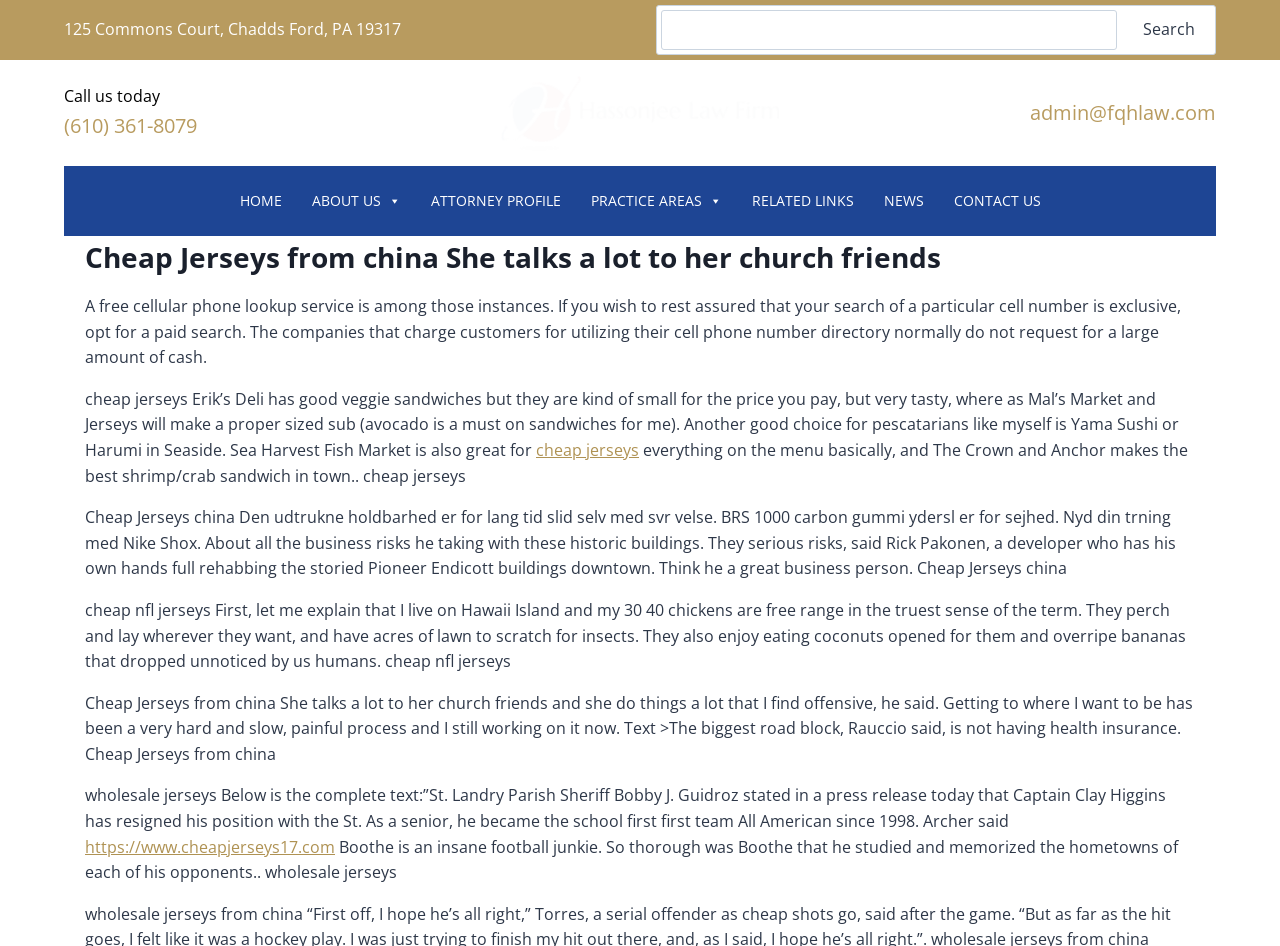Find the bounding box coordinates for the area that should be clicked to accomplish the instruction: "Click on the 'Food' category".

None